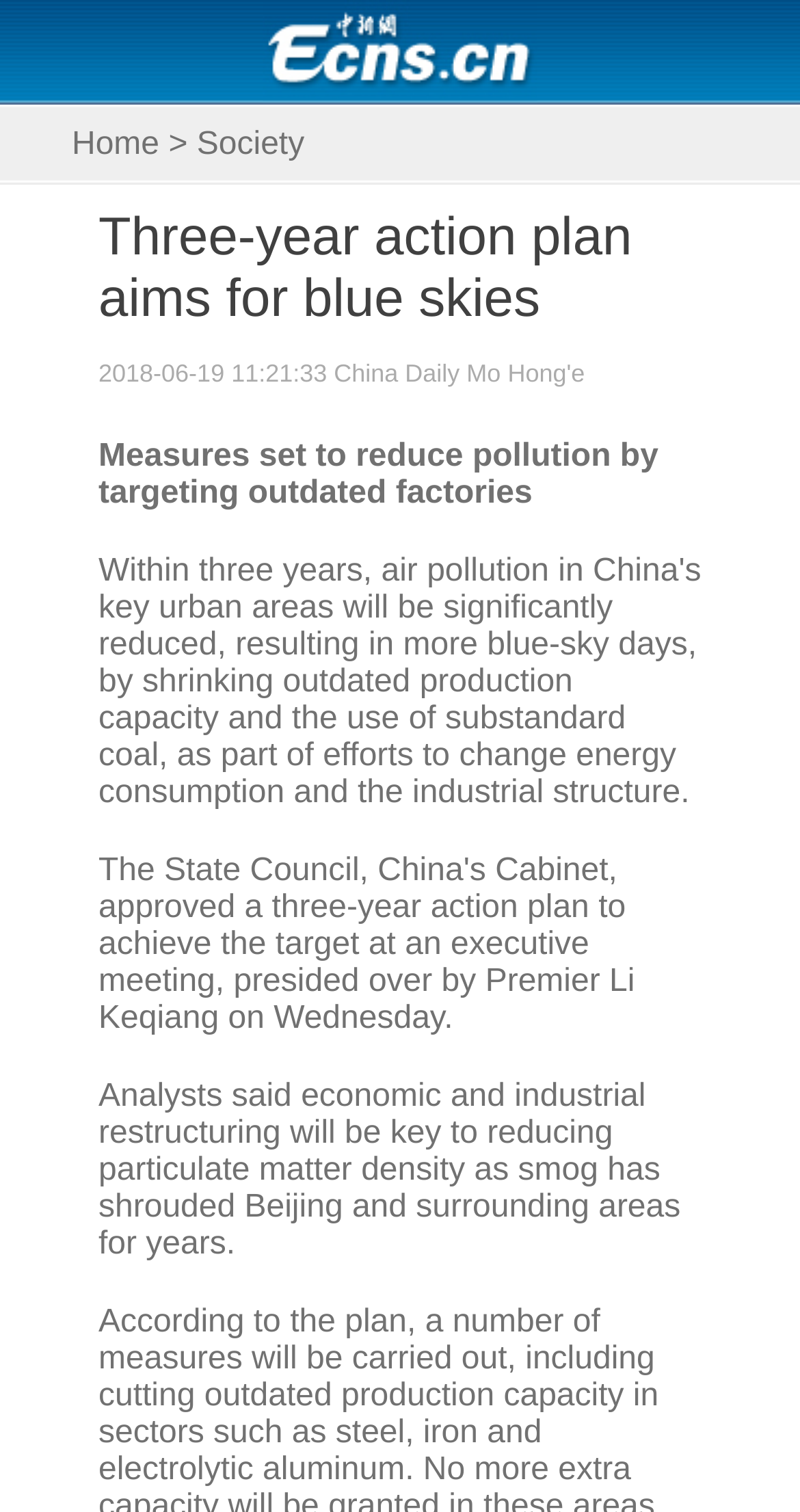Using the given description, provide the bounding box coordinates formatted as (top-left x, top-left y, bottom-right x, bottom-right y), with all values being floating point numbers between 0 and 1. Description: Home

[0.09, 0.084, 0.199, 0.107]